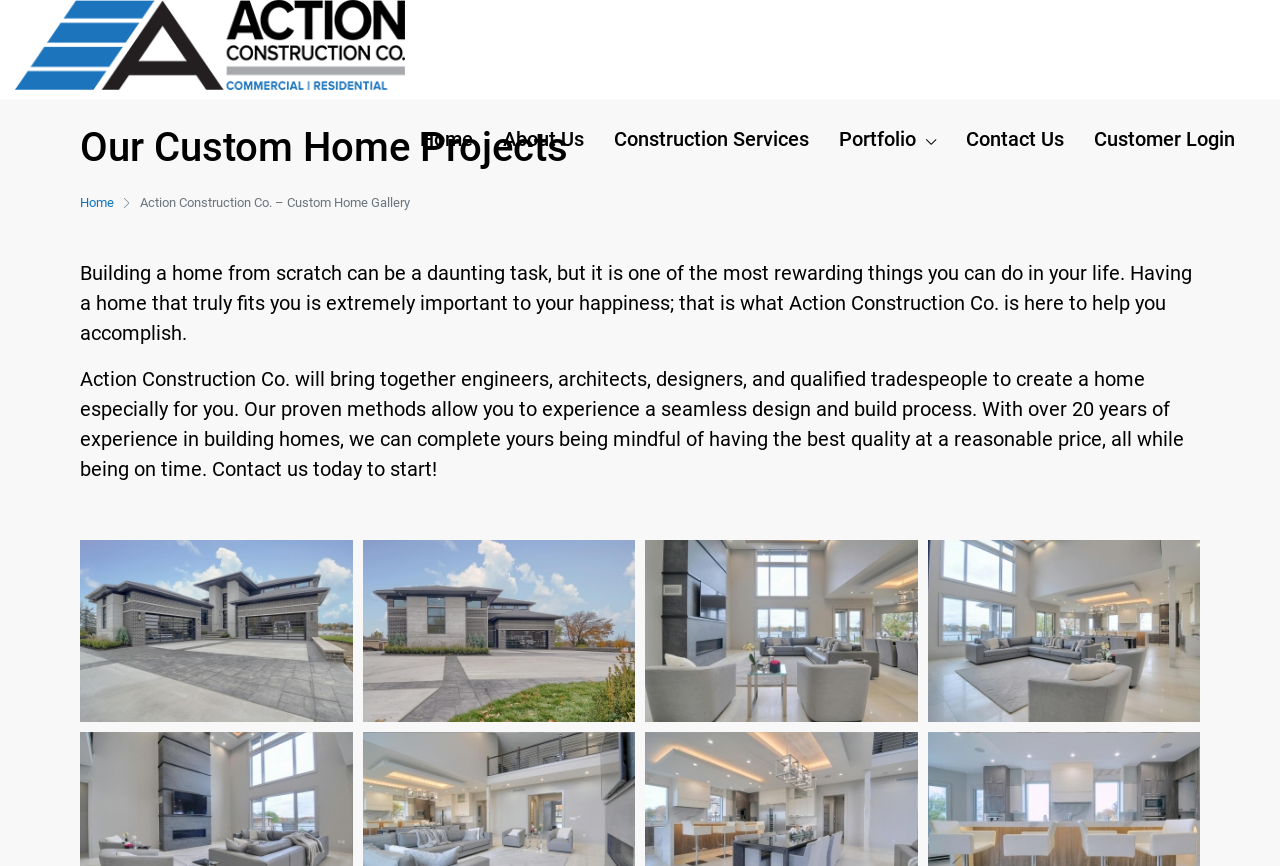Based on the element description Home, identify the bounding box of the UI element in the given webpage screenshot. The coordinates should be in the format (top-left x, top-left y, bottom-right x, bottom-right y) and must be between 0 and 1.

[0.316, 0.107, 0.381, 0.215]